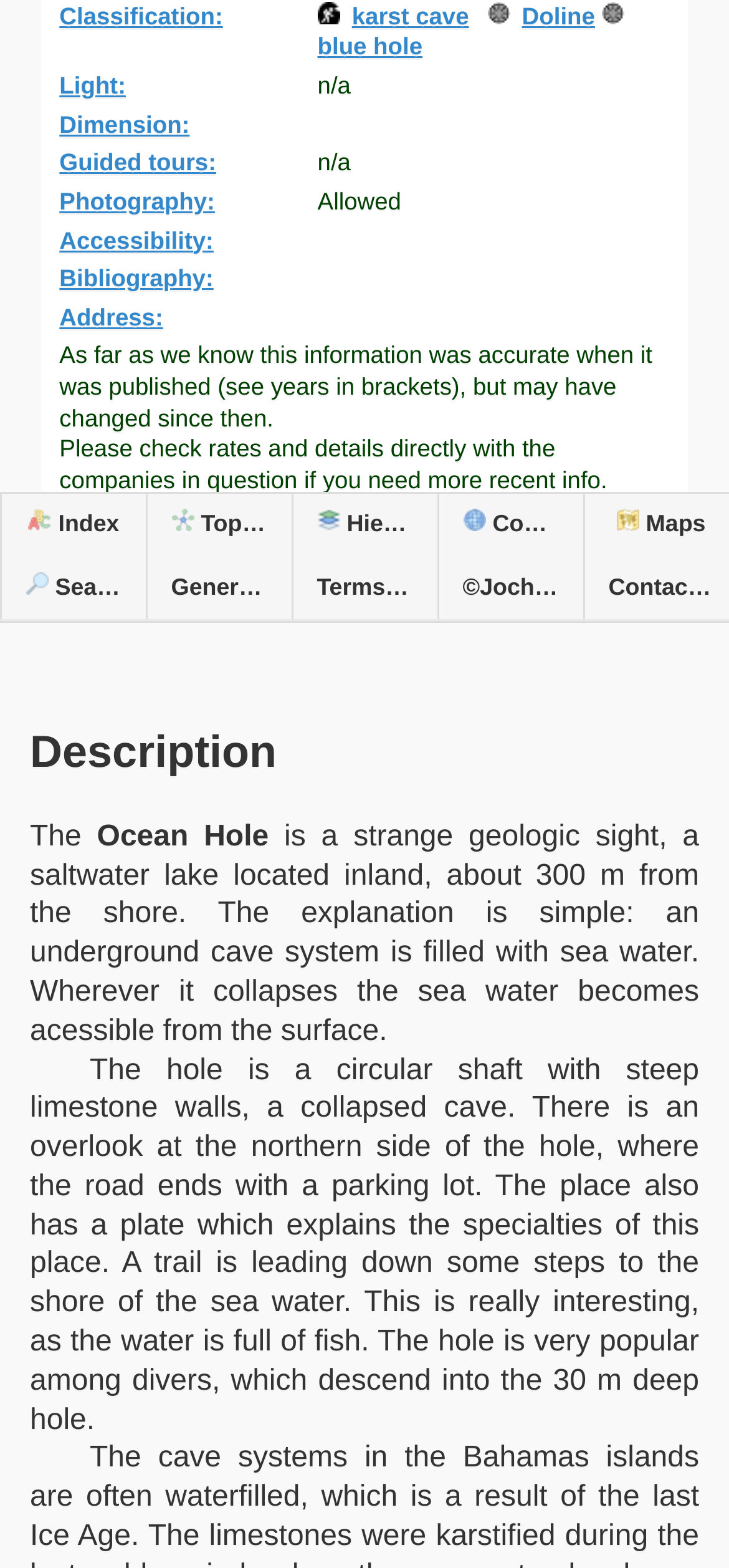Given the element description karst cave, predict the bounding box coordinates for the UI element in the webpage screenshot. The format should be (top-left x, top-left y, bottom-right x, bottom-right y), and the values should be between 0 and 1.

[0.435, 0.001, 0.66, 0.019]